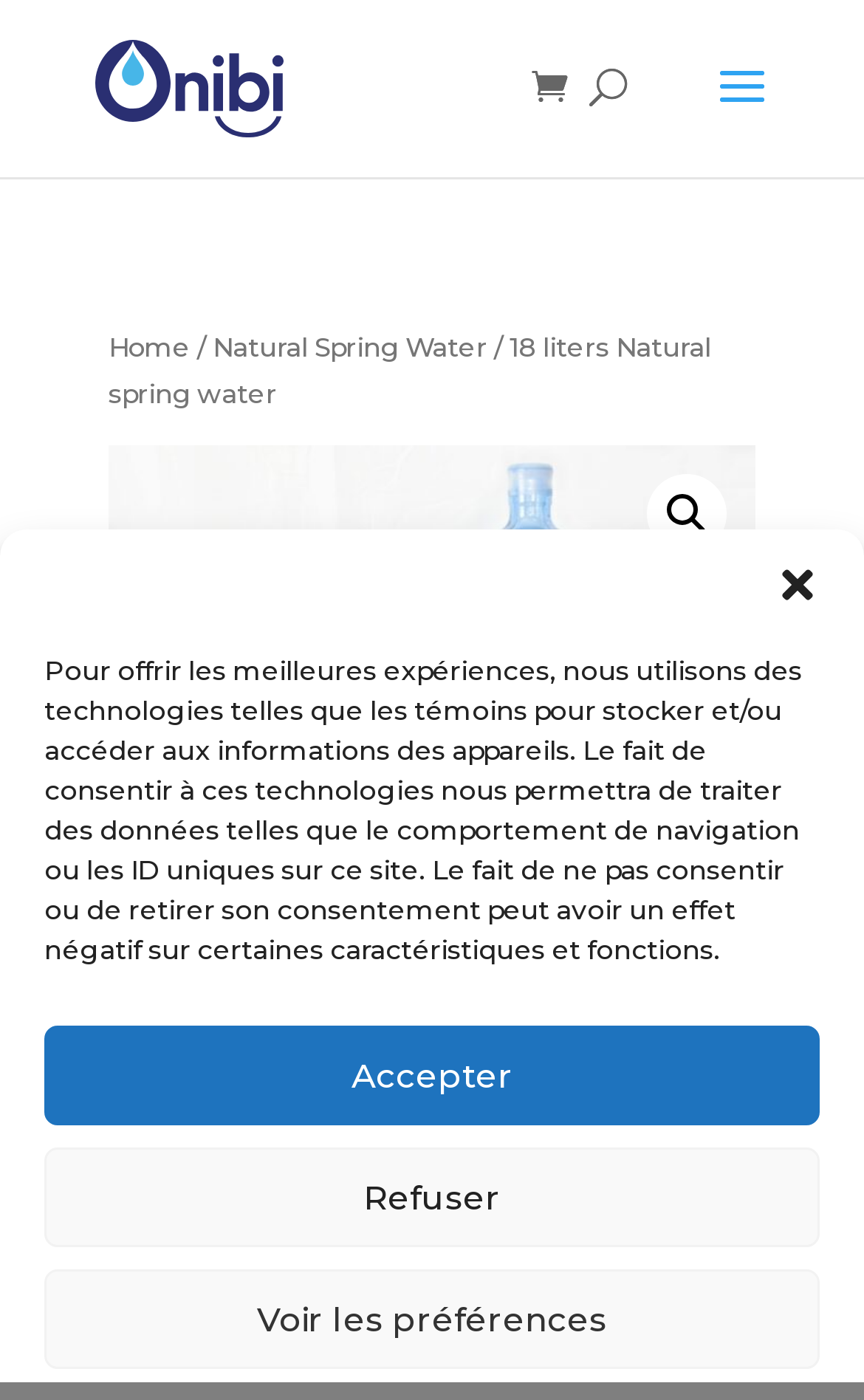Please find the bounding box coordinates (top-left x, top-left y, bottom-right x, bottom-right y) in the screenshot for the UI element described as follows: Home

[0.126, 0.236, 0.221, 0.259]